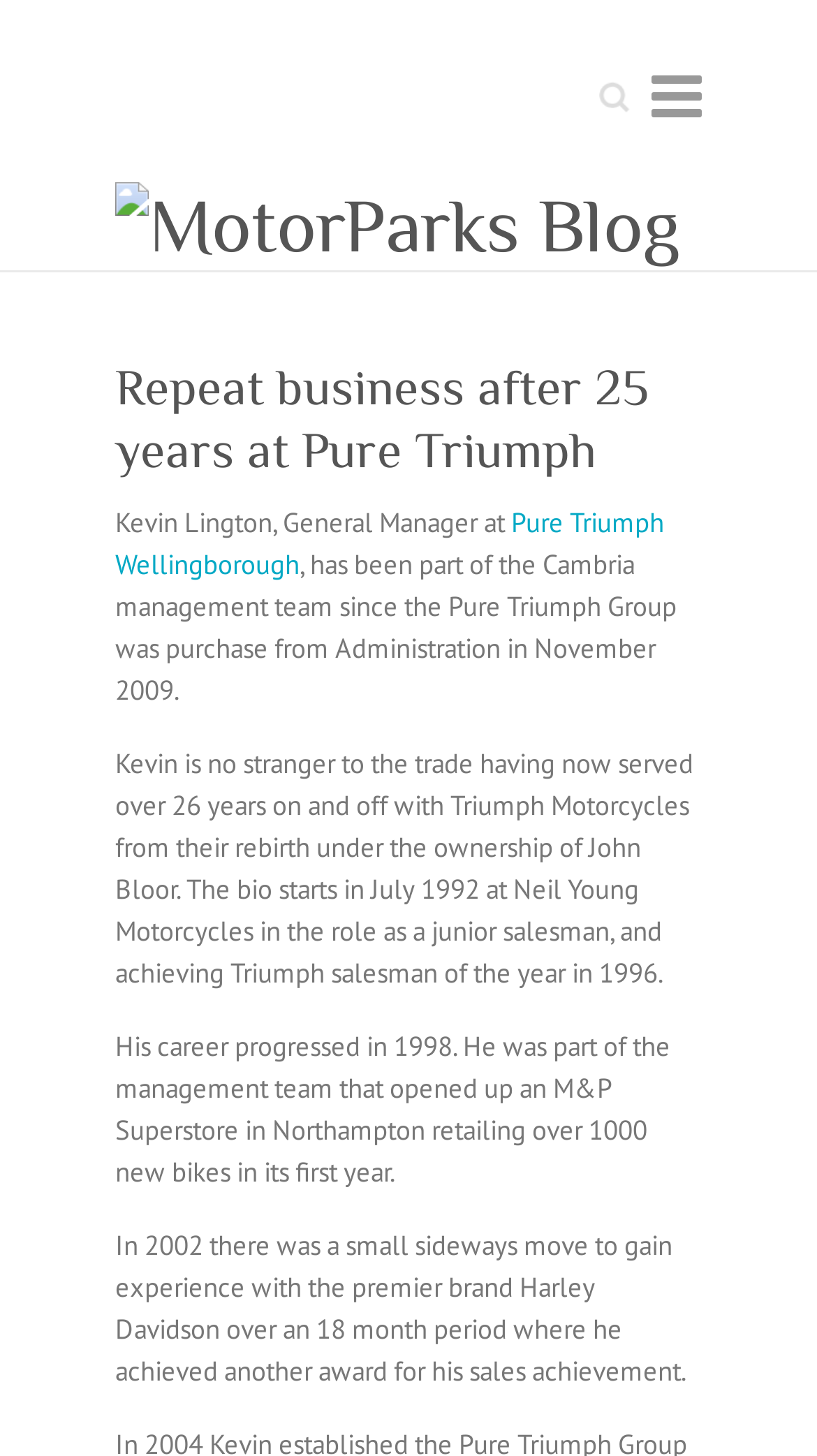Explain the webpage's design and content in an elaborate manner.

The webpage is a blog post titled "Repeat business after 25 years at Pure Triumph – MotorParks Blog". At the top right corner, there is a search bar with a "Search" label and a responsive menu button next to it. Below the search bar, there is a group of elements, including a heading "MotorParks Blog" with a link and an image, and a header section with a heading "Repeat business after 25 years at Pure Triumph".

Below the header section, there is a paragraph of text that starts with "Kevin Lington, General Manager at" followed by a link to "Pure Triumph Wellingborough". The text continues to describe Kevin's career, including his experience with Triumph Motorcycles and his achievements in sales. The text is divided into several paragraphs, with each paragraph describing a different period of Kevin's career.

There are no images on the page apart from the one associated with the "MotorParks Blog" heading. The layout of the page is simple, with a focus on the text content. The search bar and responsive menu button are positioned at the top right corner, while the main content is arranged in a vertical column below.